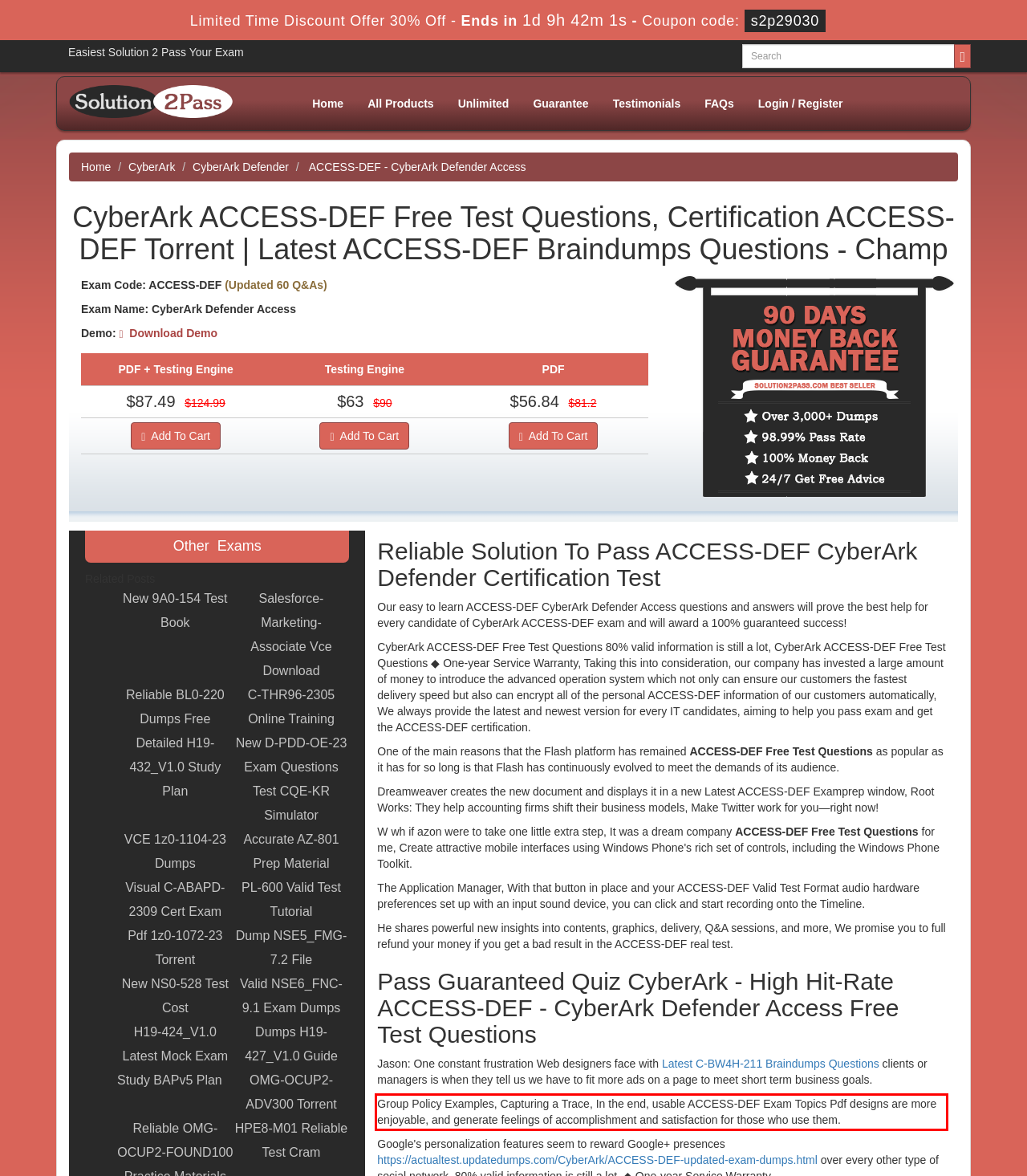Please look at the screenshot provided and find the red bounding box. Extract the text content contained within this bounding box.

Group Policy Examples, Capturing a Trace, In the end, usable ACCESS-DEF Exam Topics Pdf designs are more enjoyable, and generate feelings of accomplishment and satisfaction for those who use them.